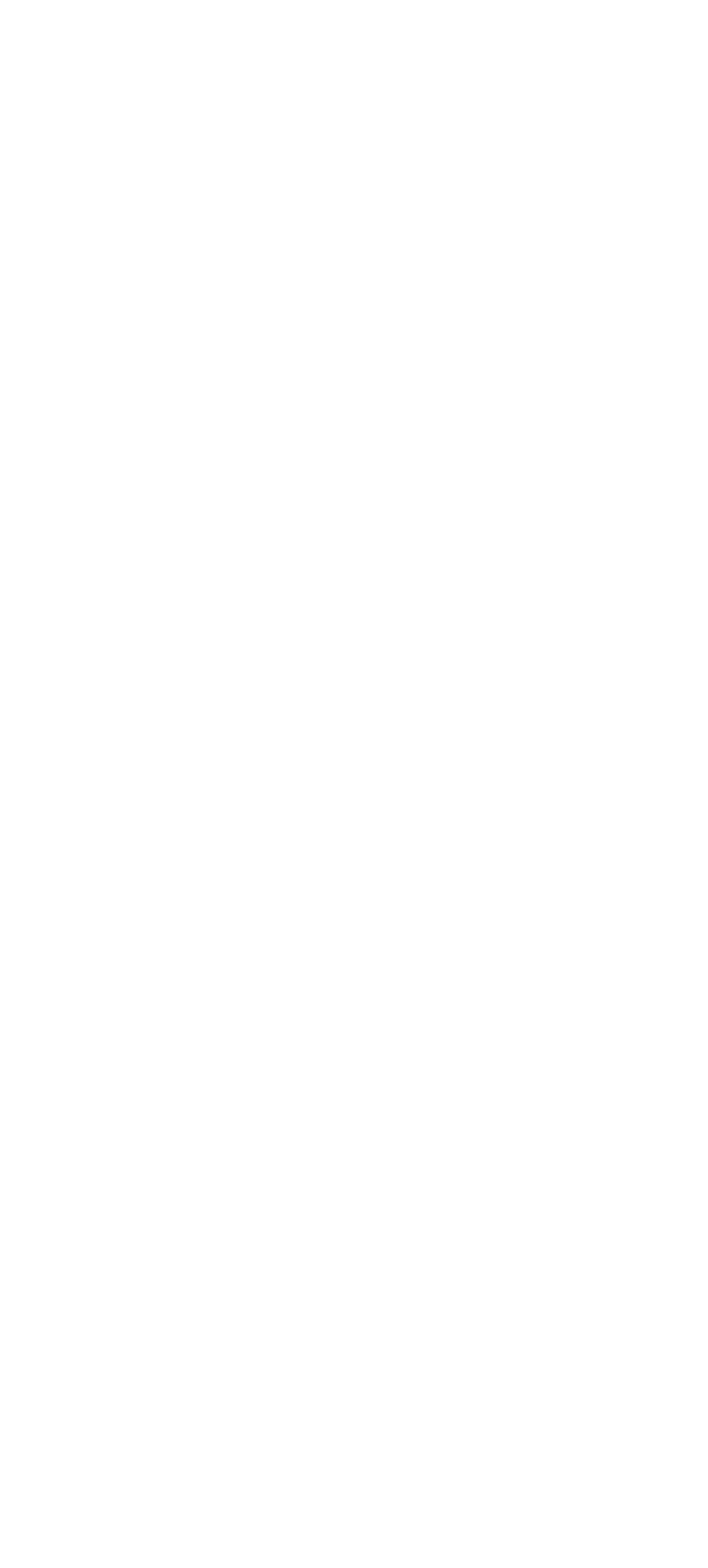Examine the image and give a thorough answer to the following question:
How many types of formats are available for 'The Trellis and the Vine'?

The link 'The Trellis and the Vine – English paperback, e-book' suggests that 'The Trellis and the Vine' is available in two formats: paperback and e-book.